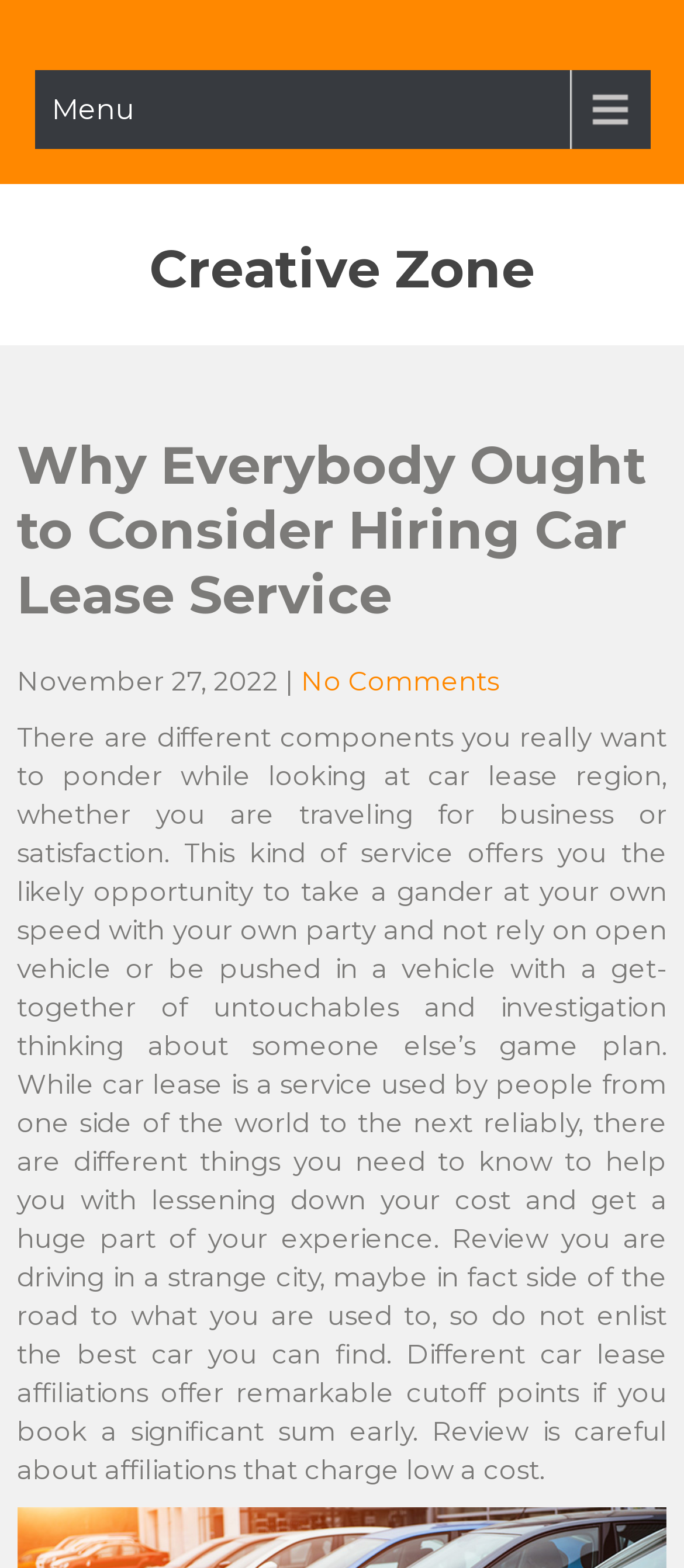Write an extensive caption that covers every aspect of the webpage.

The webpage is about considering hiring a car lease service, with the title "Why Everybody Ought to Consider Hiring Car Lease Service" prominently displayed at the top. Below the title, there is a header section with the website's name "Creative Zone" and a link to it. 

On the top-right corner, there is a "Menu" link. 

The main content of the webpage is a lengthy article that discusses the benefits of car lease services, particularly when traveling for business or pleasure. The article highlights the importance of considering various factors when choosing a car lease service, such as the cost, the type of car, and the rental duration. It also advises readers to be cautious of companies that charge low prices and to take advantage of early booking discounts offered by some car lease companies.

The article is dated November 27, 2022, and there is a "No Comments" link below the date, indicating that there are no comments on the article.